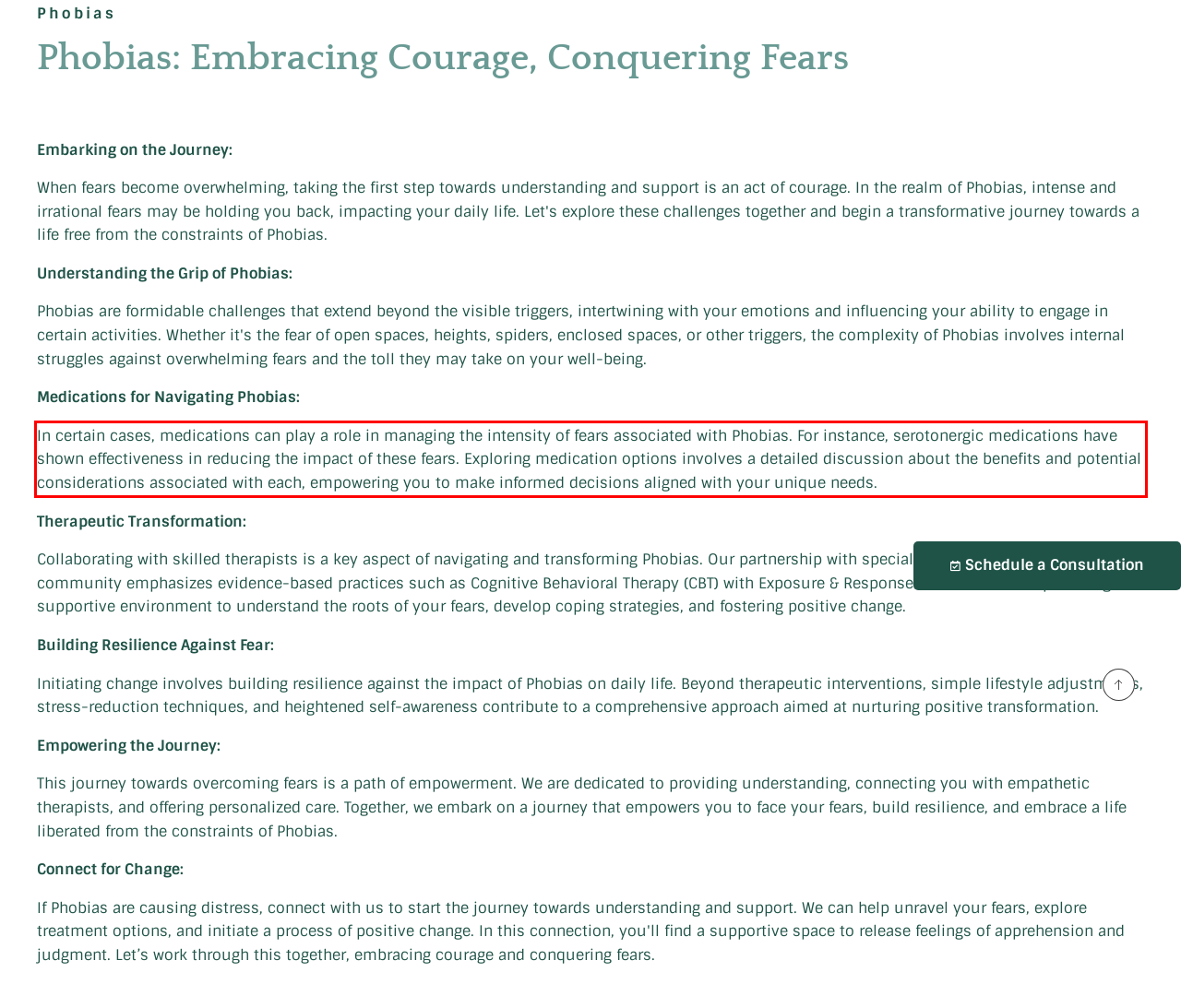You are looking at a screenshot of a webpage with a red rectangle bounding box. Use OCR to identify and extract the text content found inside this red bounding box.

In certain cases, medications can play a role in managing the intensity of fears associated with Phobias. For instance, serotonergic medications have shown effectiveness in reducing the impact of these fears. Exploring medication options involves a detailed discussion about the benefits and potential considerations associated with each, empowering you to make informed decisions aligned with your unique needs.